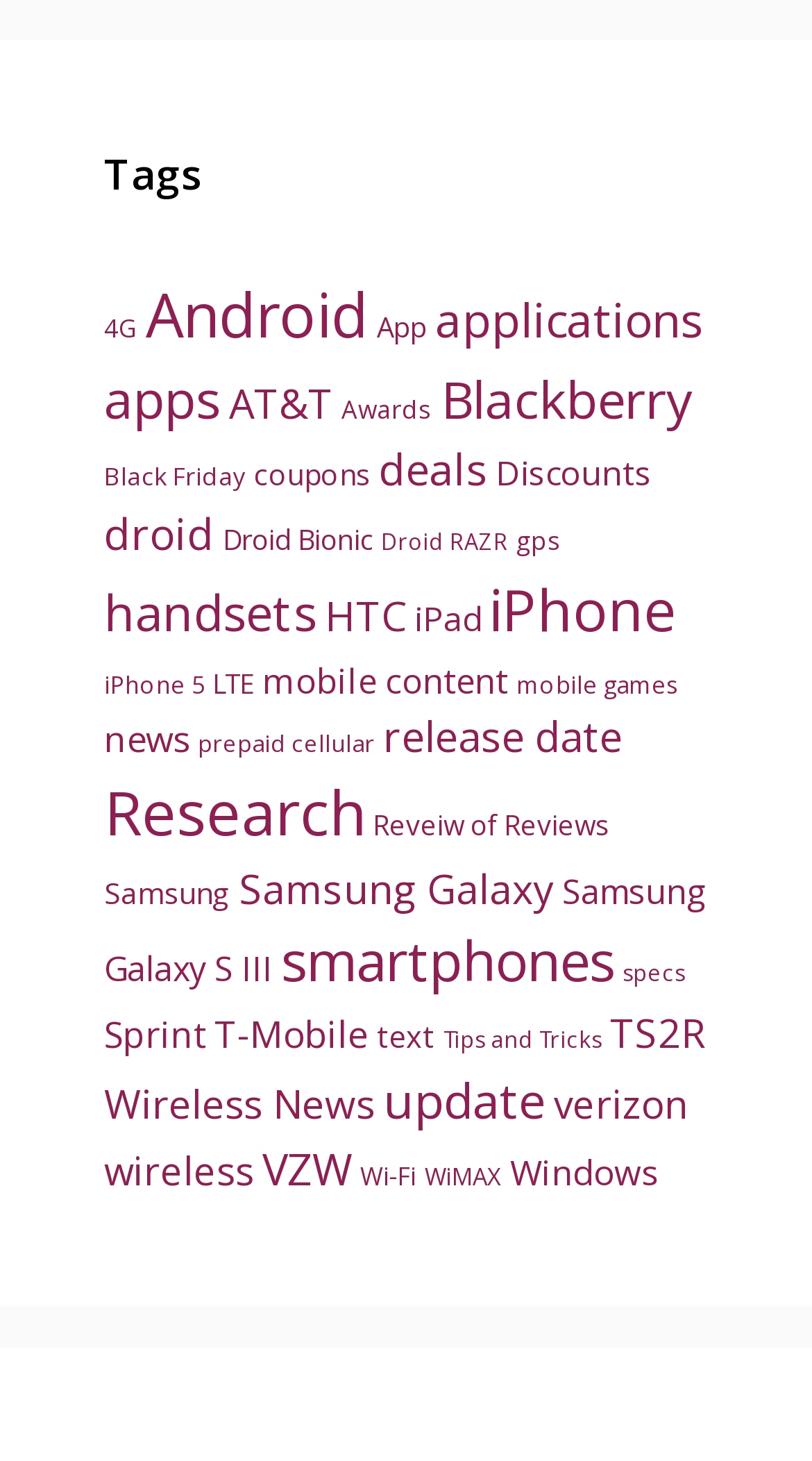Review the image closely and give a comprehensive answer to the question: What is the category with the most items?

By examining the links on the webpage, I found that the category 'Research' has the most items, with 796 items listed.